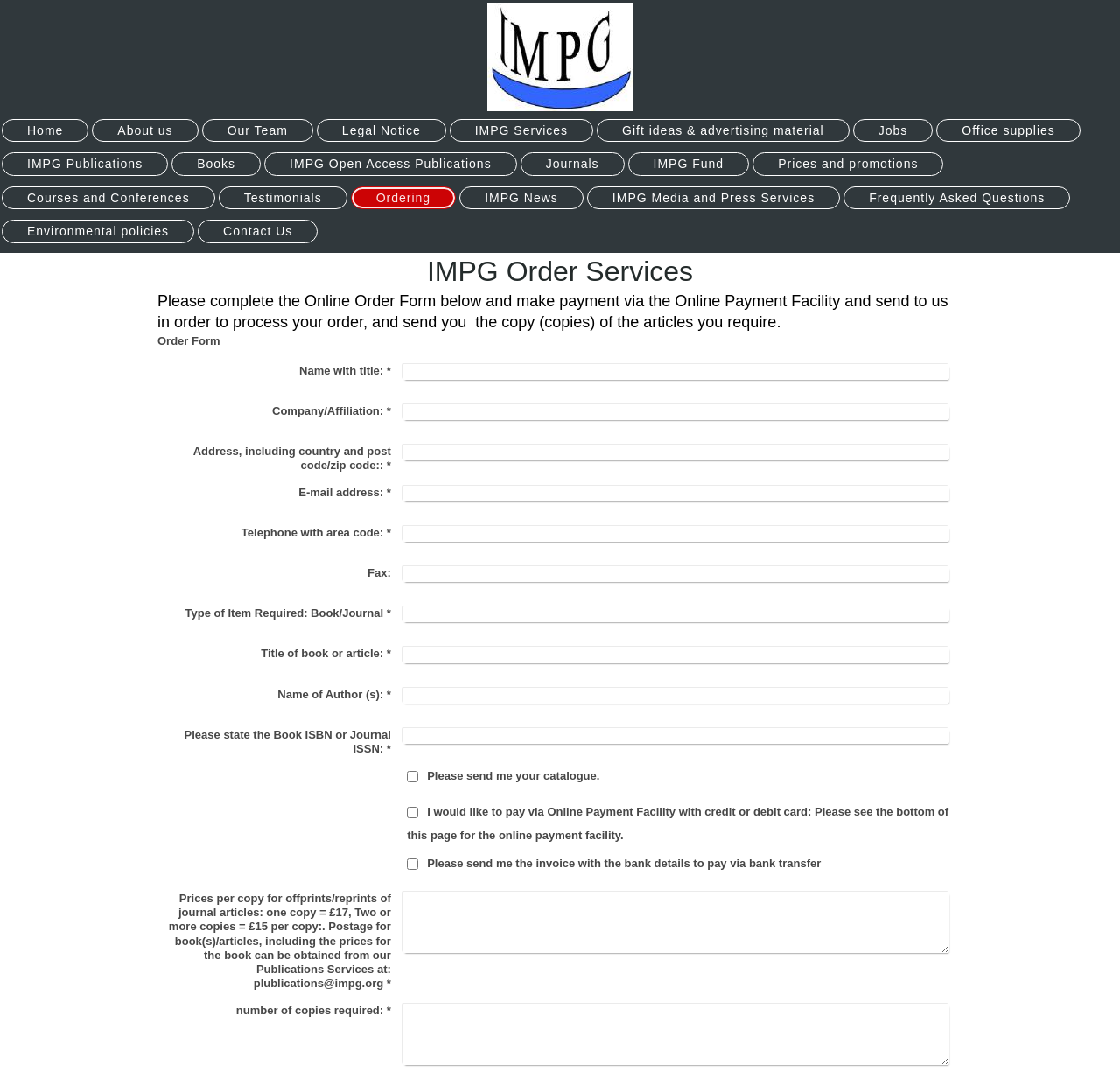Find the bounding box coordinates of the element to click in order to complete this instruction: "Fill in the 'Name with title' field". The bounding box coordinates must be four float numbers between 0 and 1, denoted as [left, top, right, bottom].

[0.359, 0.339, 0.848, 0.354]